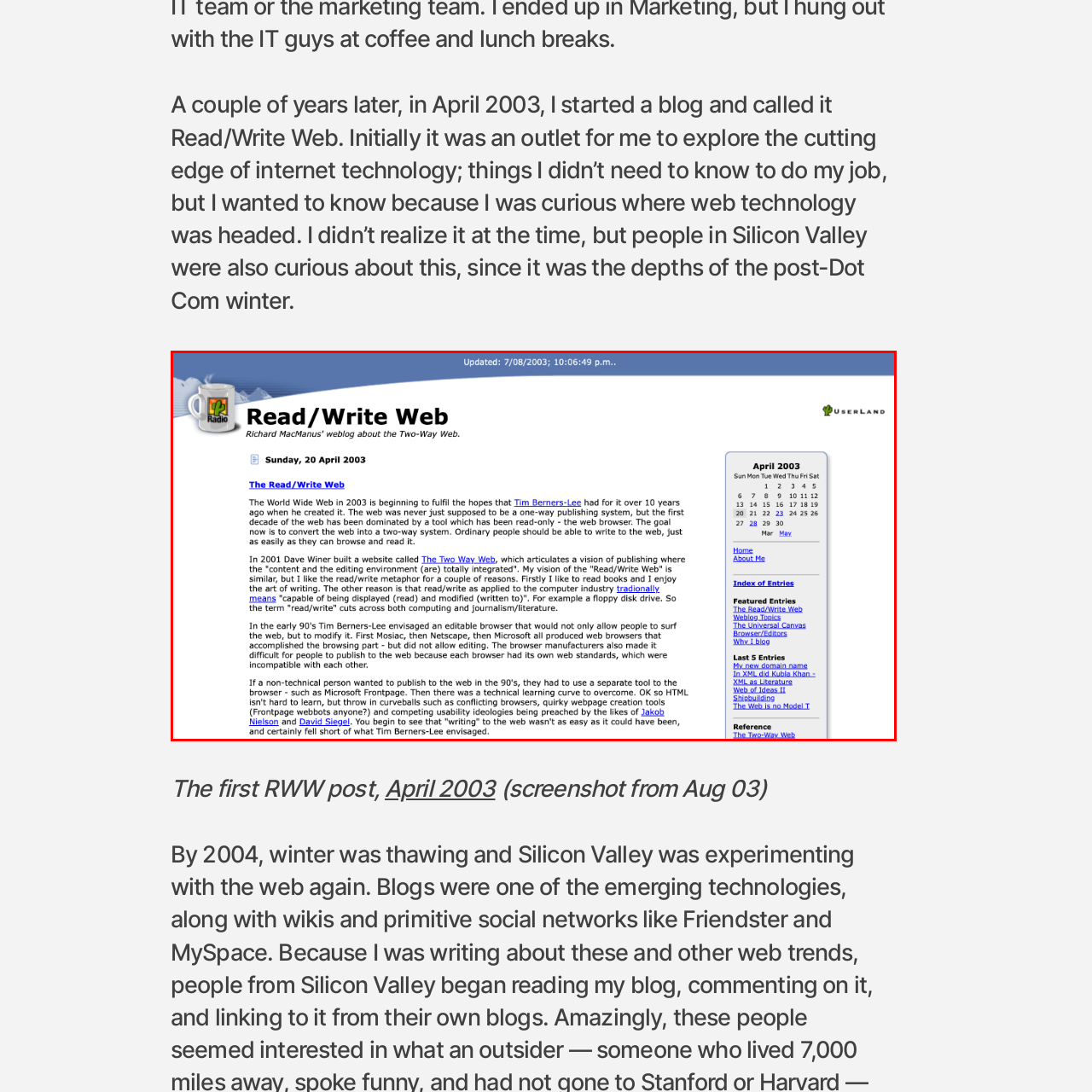Give a thorough account of what is shown in the red-encased segment of the image.

The image captures a significant moment in the history of blogging, specifically showcasing the very first post from the Read/Write Web blog, dated April 2003. This initial entry represented a pivotal exploration of emerging internet technologies, reflecting the author's curiosity about the future of web publishing in a landscape still reeling from the aftermath of the Dot Com bubble. Accompanying the post is a visually informative screenshot from August 2003, highlighting the layout and thematic focus of the blog. The accompanying text emphasizes the blog's intent to bridge personal insight with technological advancements, appealing to both casual readers and industry enthusiasts alike, and marking the inception of a conversation about the nature of web interaction that would become increasingly relevant in the years to come.